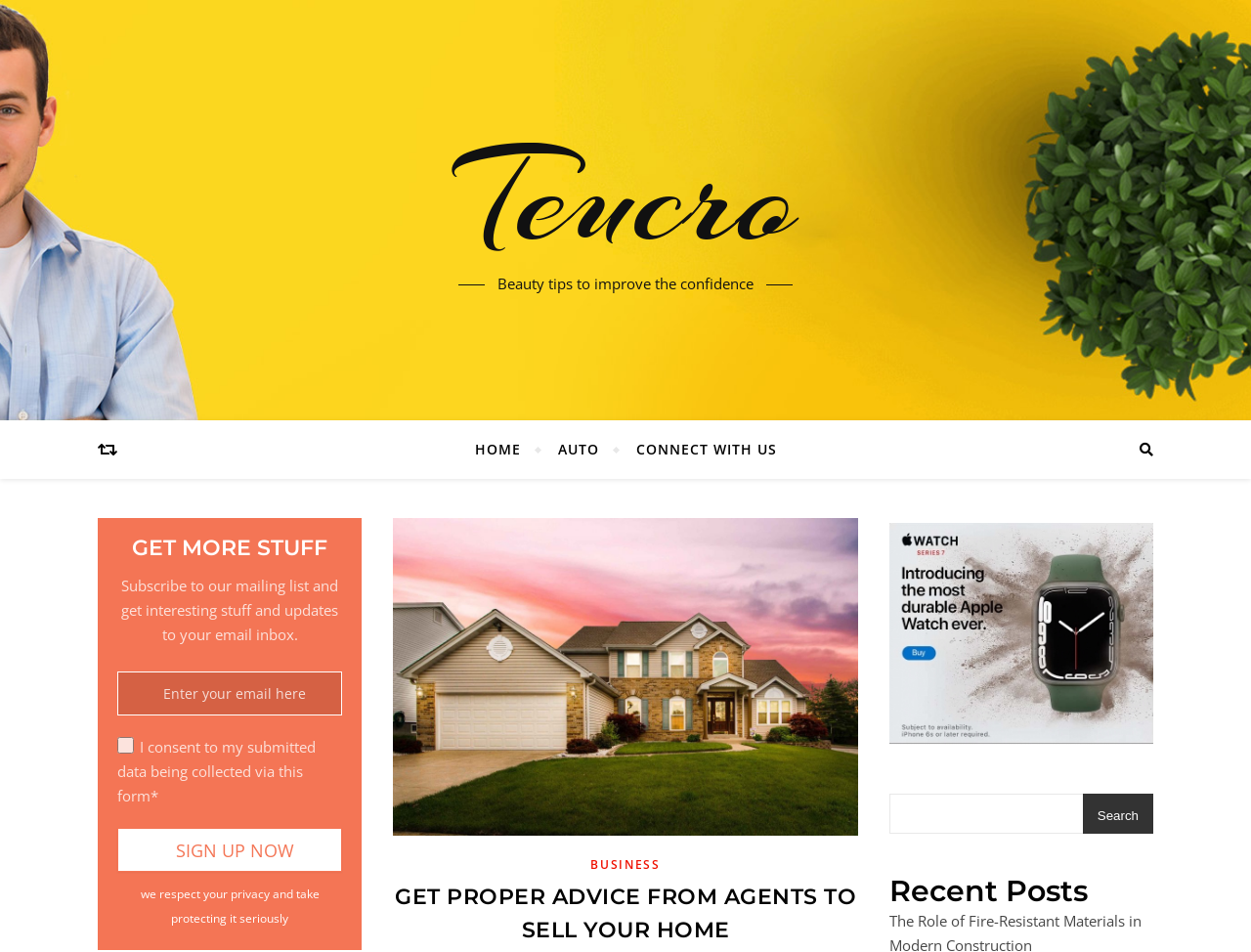Give a one-word or one-phrase response to the question:
What type of image is displayed on the webpage?

A realtor's image